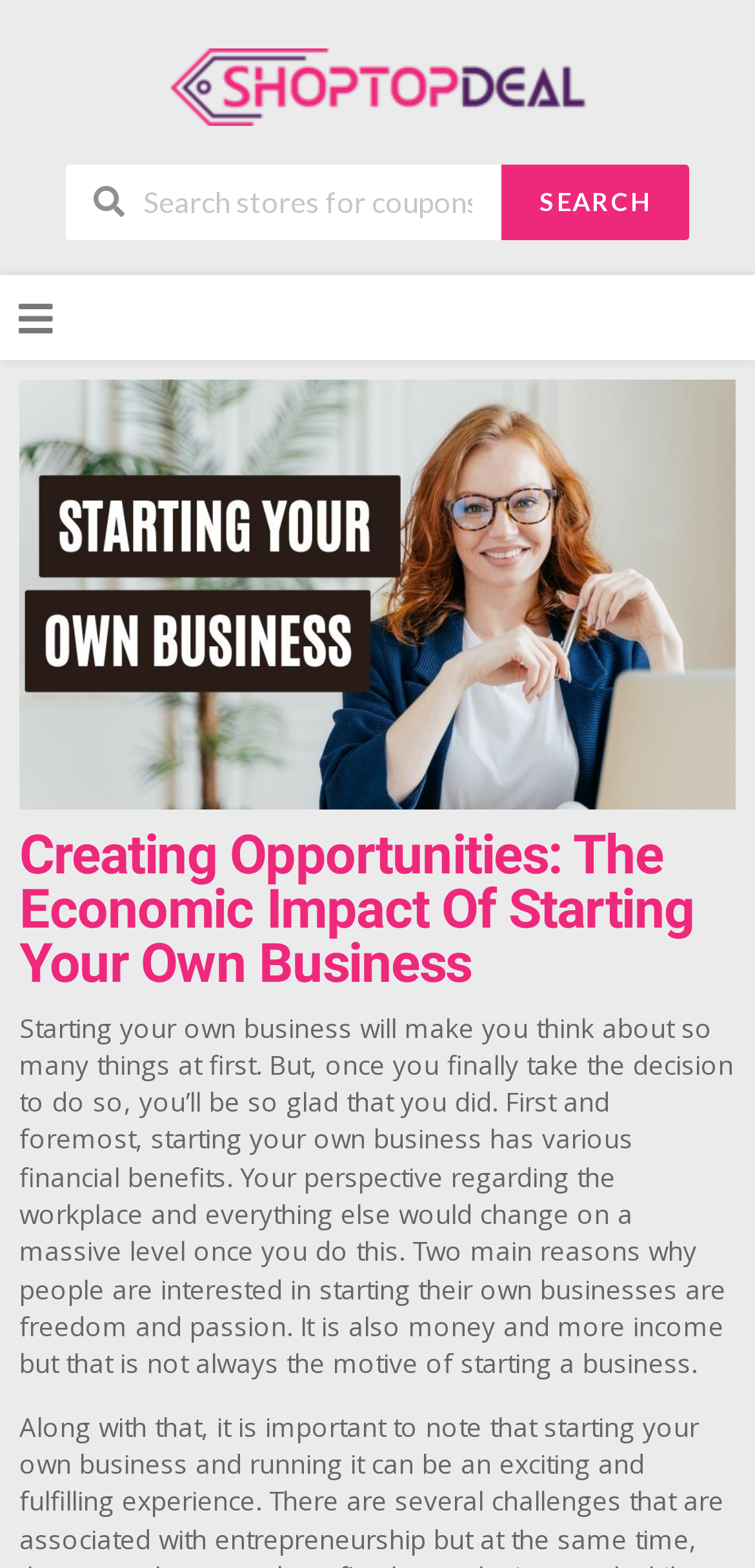Elaborate on the information and visuals displayed on the webpage.

The webpage is about the economic impact of starting one's own business. At the top, there is a link to "ShopTopDeal - Latest Discount Offers | Latest Promo Coupon Codes" accompanied by an image with the same text. Below this, there is a search bar where users can input text to search for coupons and deals, accompanied by a "SEARCH" button to the right.

On the left side of the page, there is a large image related to "Starting Your Own Business". Above this image, there is a heading that reads "Creating Opportunities: The Economic Impact Of Starting Your Own Business". Below the image, there is a block of text that discusses the benefits of starting one's own business, including financial benefits, freedom, and passion. The text also mentions that starting a business can change one's perspective on the workplace and everything else.